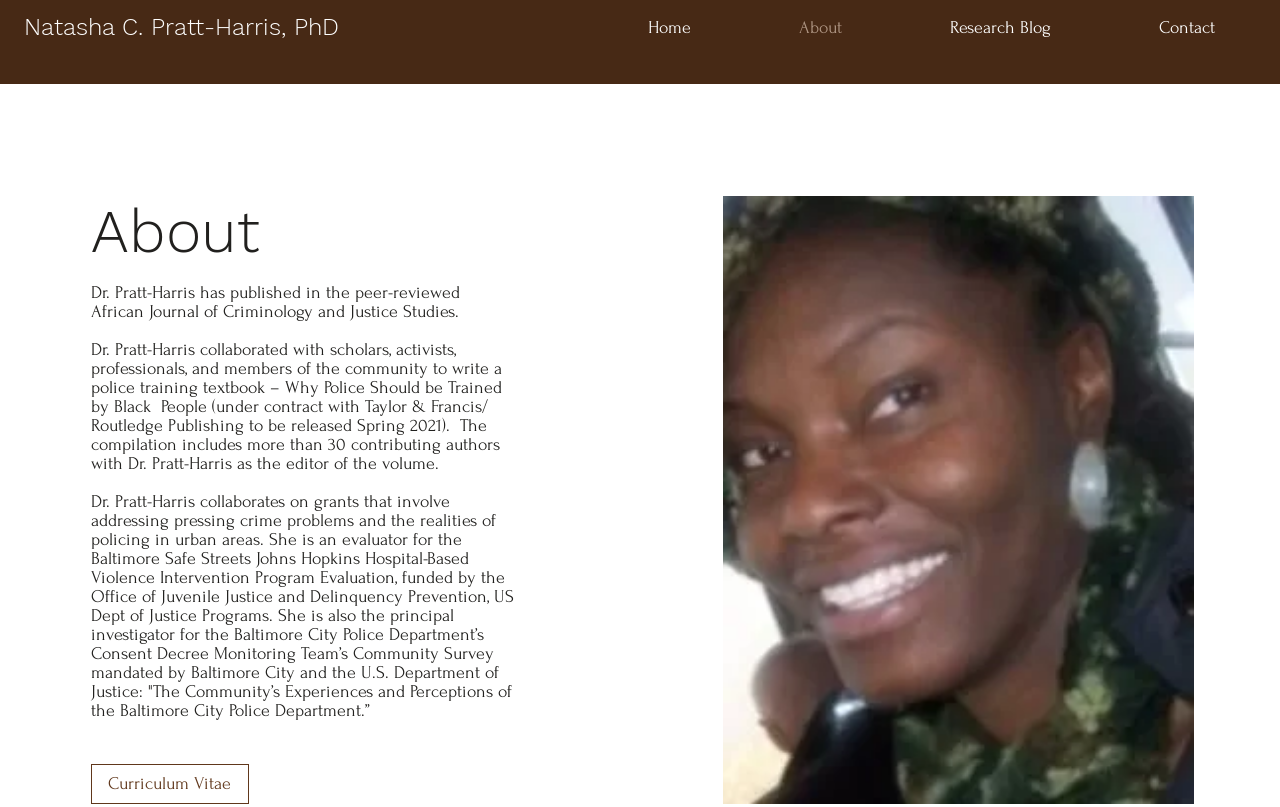Use a single word or phrase to answer this question: 
What is the name of the journal where Dr. Pratt-Harris has published?

African Journal of Criminology and Justice Studies